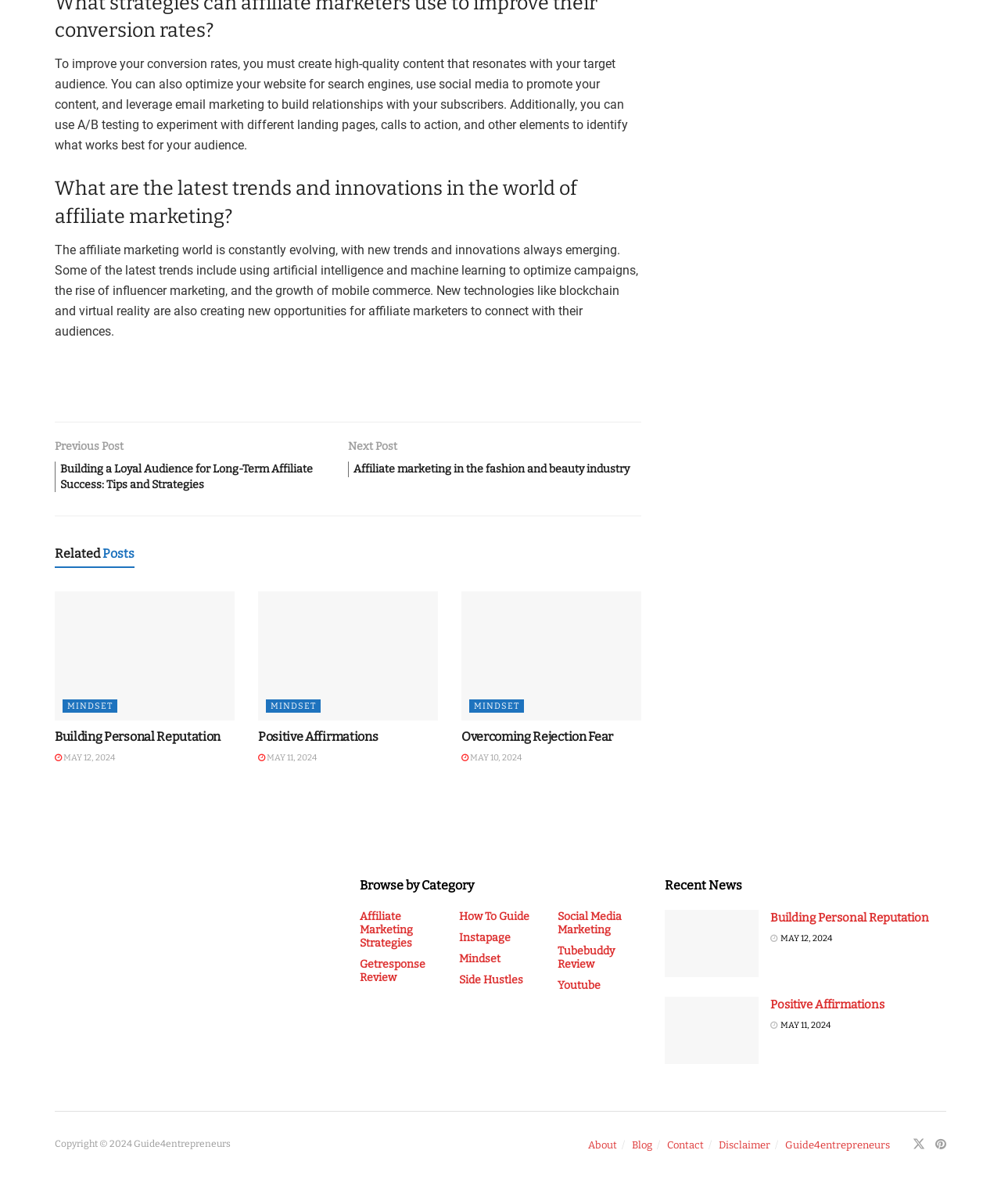Please provide the bounding box coordinate of the region that matches the element description: Overcoming Rejection Fear. Coordinates should be in the format (top-left x, top-left y, bottom-right x, bottom-right y) and all values should be between 0 and 1.

[0.461, 0.613, 0.612, 0.625]